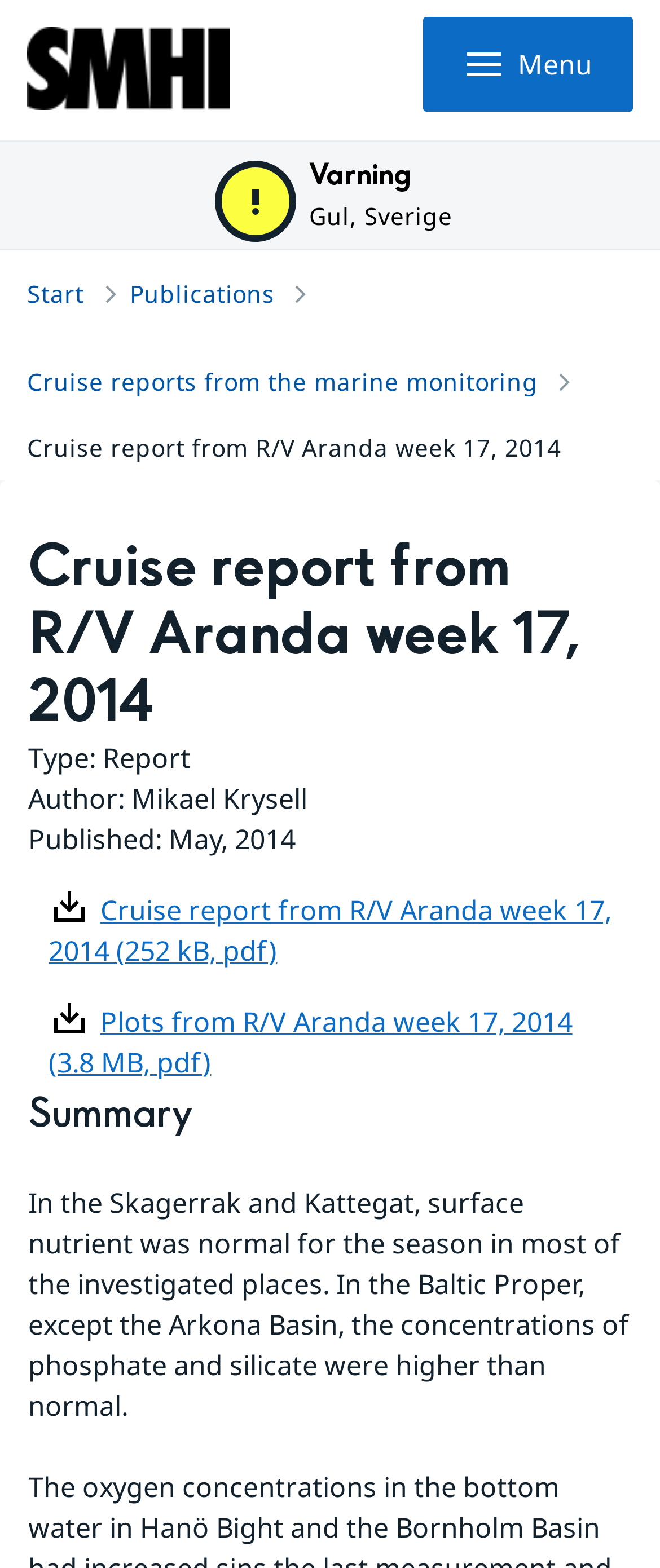Provide the bounding box coordinates of the area you need to click to execute the following instruction: "See the plots from R/V Aranda week 17, 2014".

[0.074, 0.639, 0.867, 0.689]